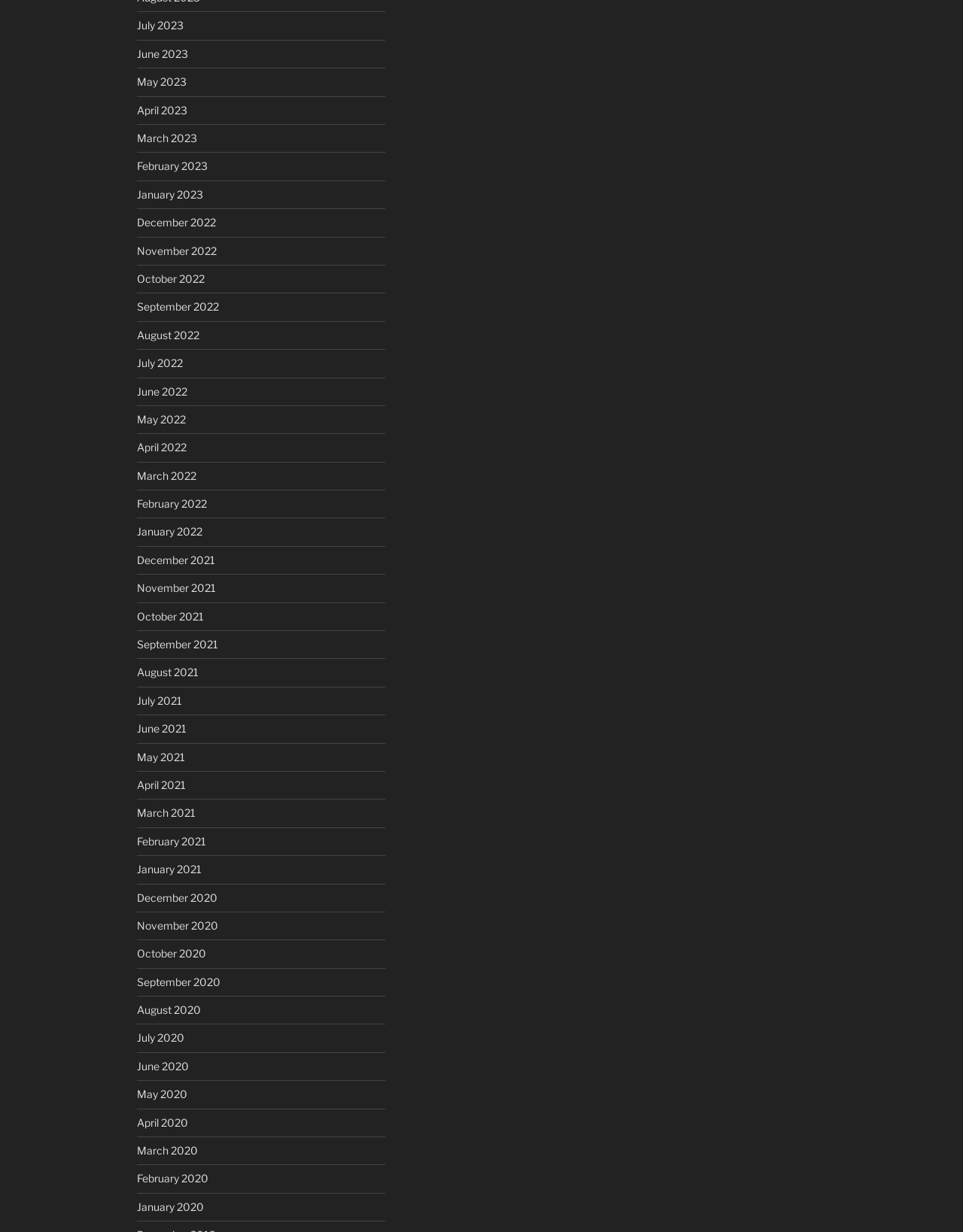Please give a succinct answer using a single word or phrase:
Is there a link for August 2023?

No